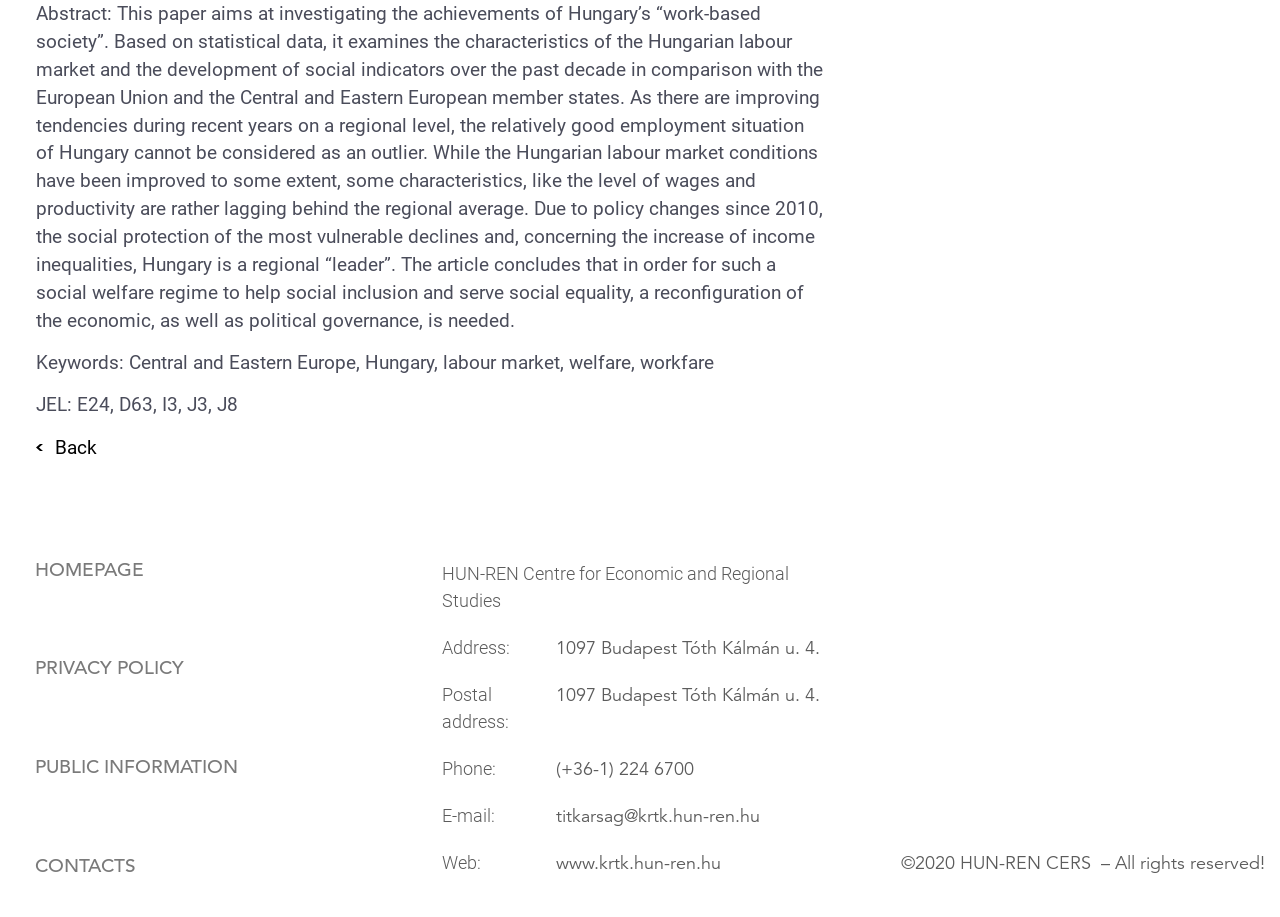What is the topic of the abstract?
Using the image, give a concise answer in the form of a single word or short phrase.

Hungary's work-based society